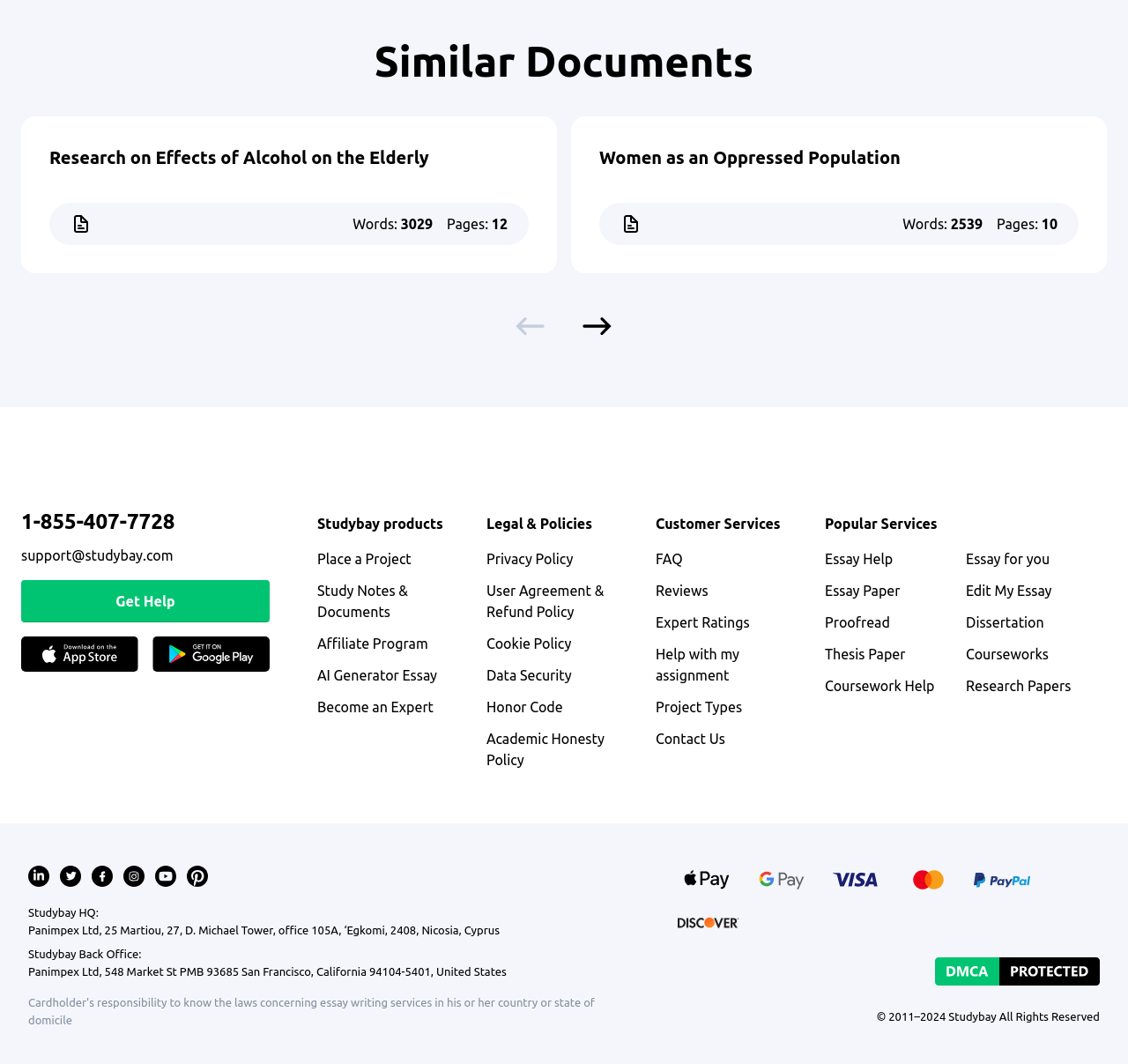Provide a thorough and detailed response to the question by examining the image: 
What is the purpose of the 'Get Help' section?

The 'Get Help' section appears to provide customer support resources, including links to FAQs, reviews, expert ratings, and contact information, which suggests that Studybay offers assistance to users who need help with their assignments or have questions about the platform.